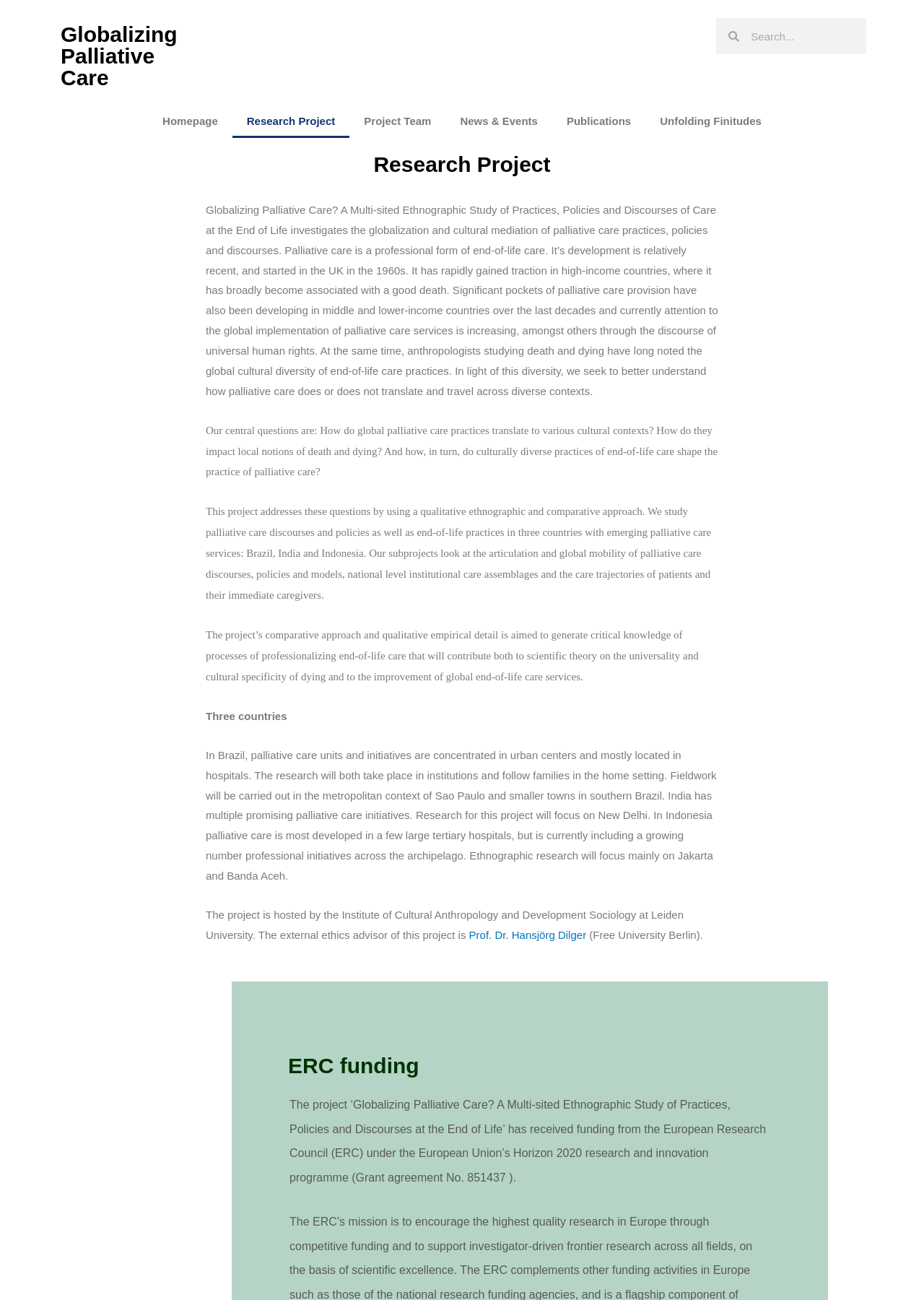Produce an extensive caption that describes everything on the webpage.

The webpage is about a research project called "Globalizing Palliative Care" and appears to be a project website. At the top, there is a heading with the project title, which is also a link. Below this, there is a search bar located at the top right corner of the page.

The main navigation menu is situated below the search bar, consisting of six links: "Homepage", "Research Project", "Project Team", "News & Events", "Publications", and "Unfolding Finitudes". These links are arranged horizontally and take up about half of the page's width.

The main content of the page is divided into several sections. The first section is a heading that reads "Research Project", which is followed by a block of text that describes the project's objectives and methodology. This text is divided into four paragraphs, which provide an overview of the project's goals, research questions, and approach.

Below this section, there is another section with a heading that reads "Three countries", which appears to be a subheading related to the project's research locations. This is followed by a paragraph of text that describes the research settings in Brazil, India, and Indonesia.

The final section of the page is about the project's funding, with a heading that reads "ERC funding". This section contains a paragraph of text that acknowledges the funding received from the European Research Council (ERC) under the European Union's Horizon 2020 research and innovation programme.